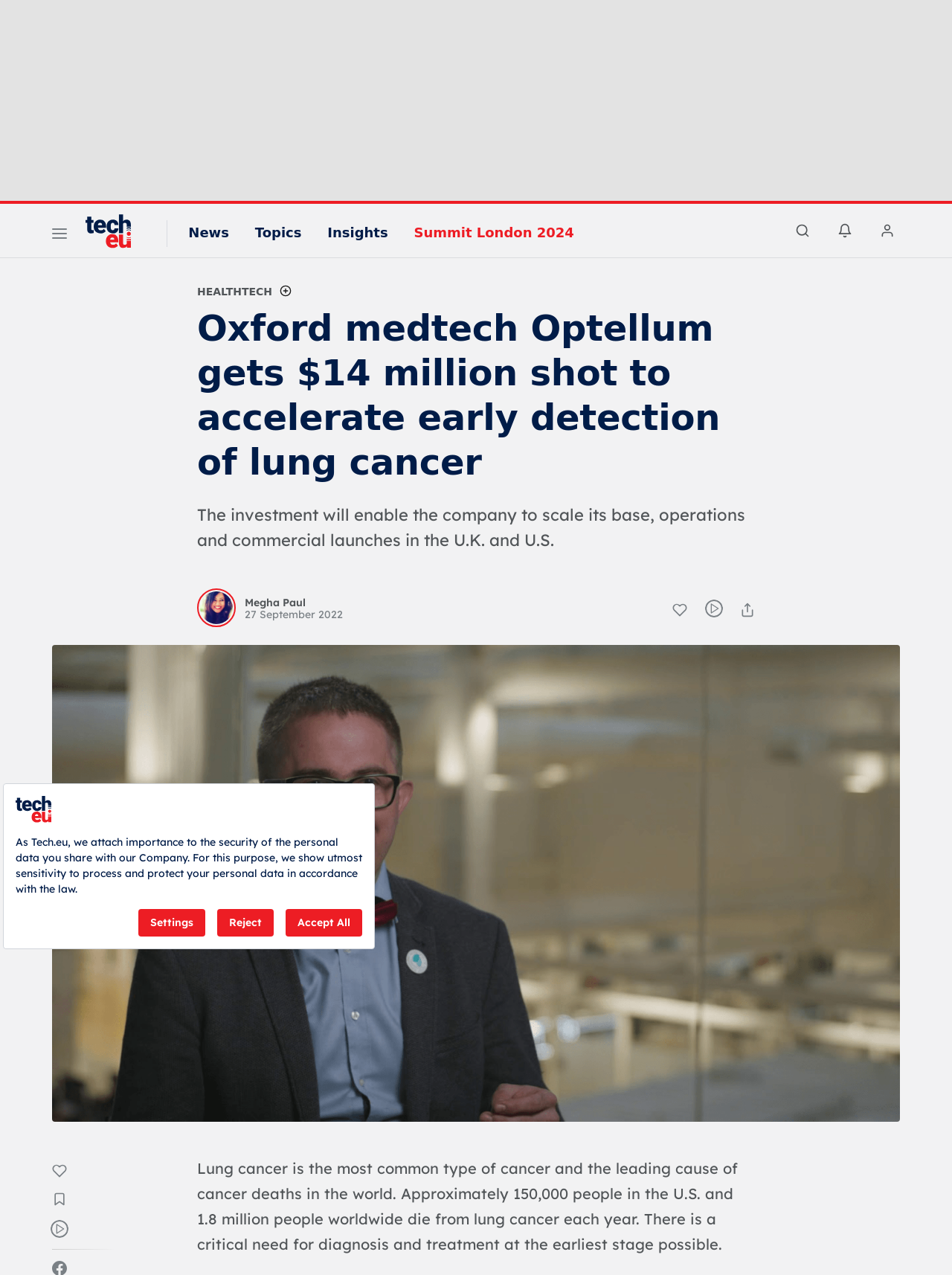Please locate and generate the primary heading on this webpage.

Oxford medtech Optellum gets $14 million shot to accelerate early detection of lung cancer